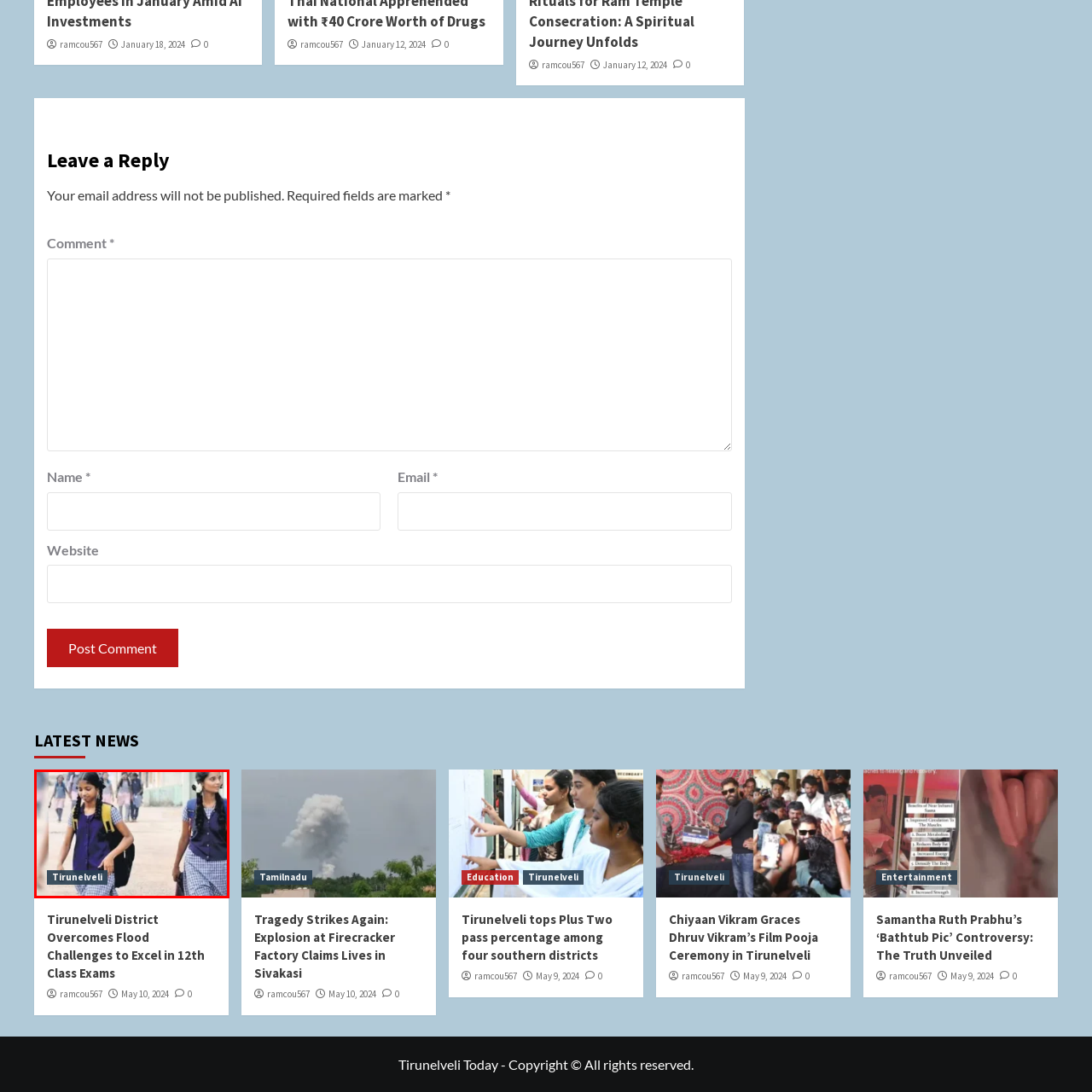What is the purpose of the text overlay?
Inspect the image enclosed by the red bounding box and elaborate on your answer with as much detail as possible based on the visual cues.

The caption states that the text overlay at the bottom of the image 'reinforces the community identity related to education and youth empowerment in this district', suggesting that the primary purpose of the overlay is to provide context about the location where the image was taken.